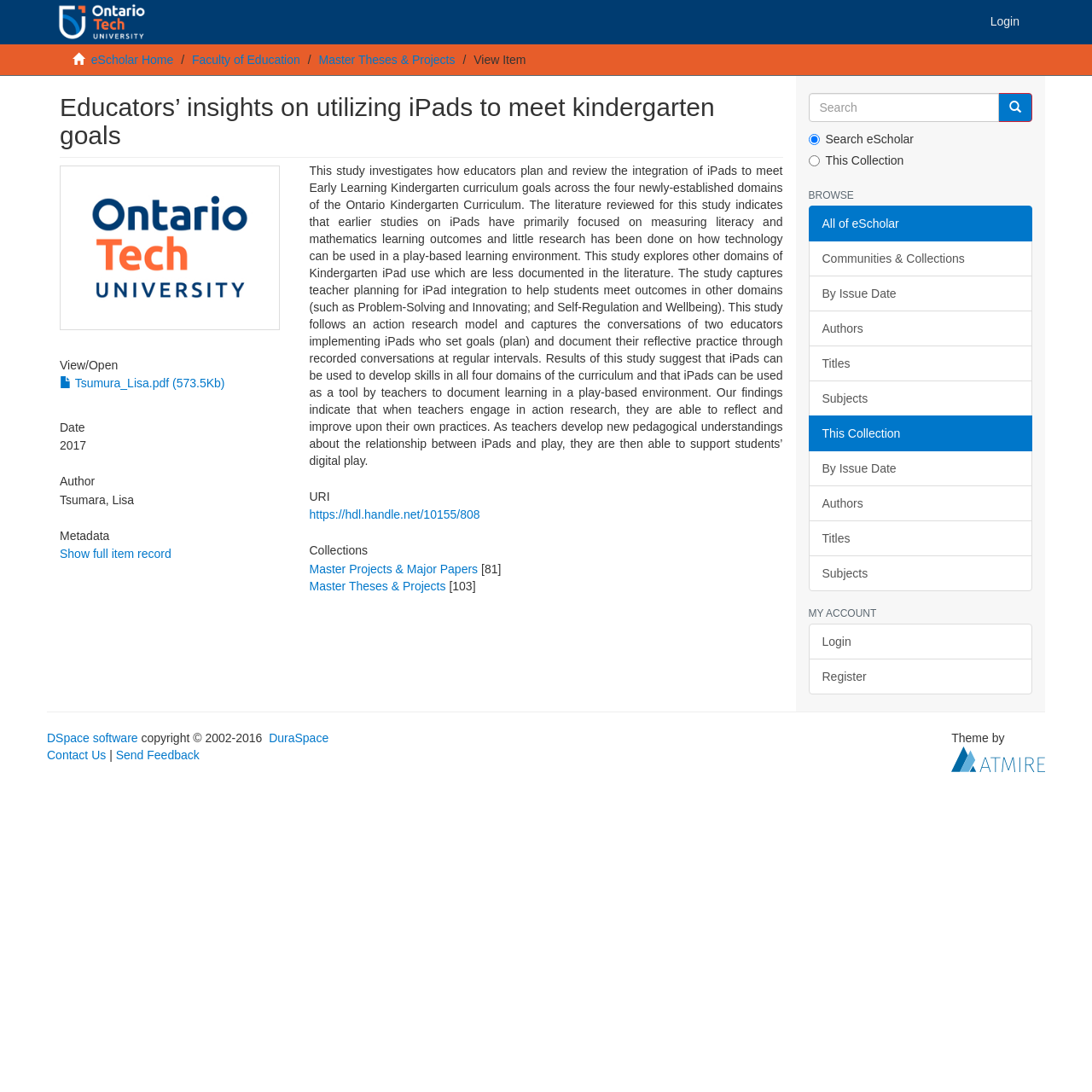Please identify the bounding box coordinates of the area that needs to be clicked to follow this instruction: "Login to the system".

[0.895, 0.0, 0.945, 0.039]